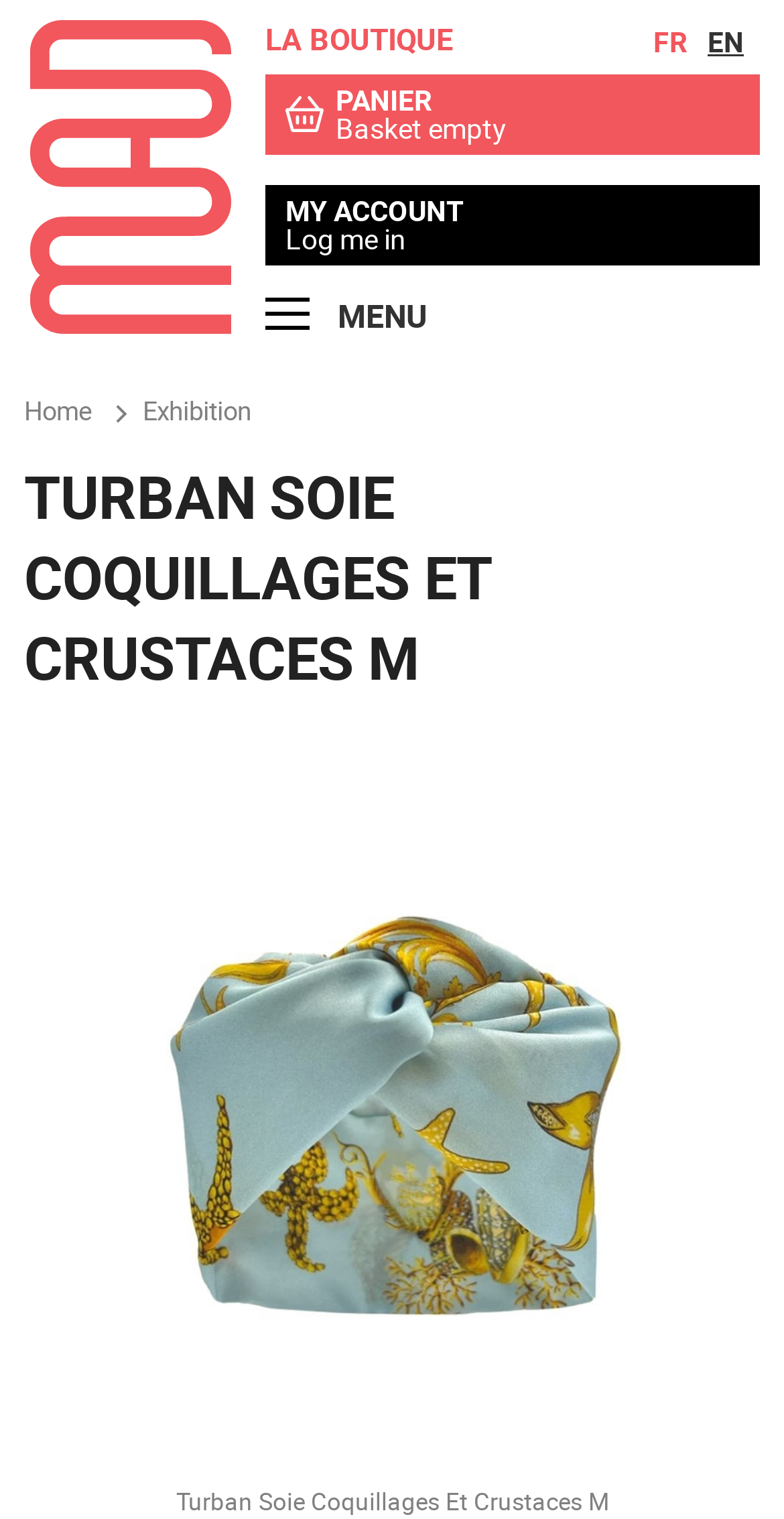Given the description "My account", determine the bounding box of the corresponding UI element.

[0.364, 0.13, 0.592, 0.148]